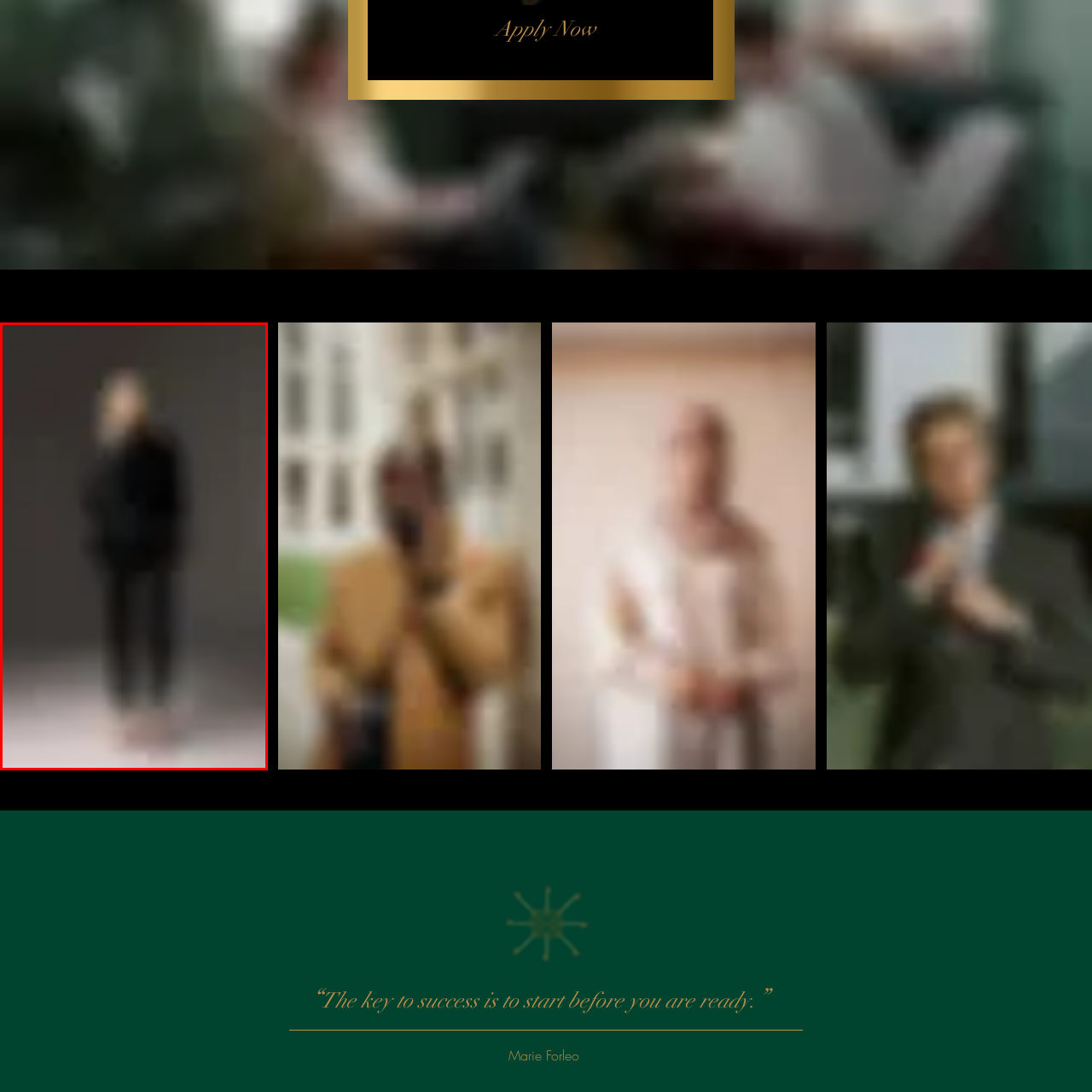Describe in detail the contents of the image highlighted within the red box.

This image features a person standing confidently against a softly blurred neutral background, dressed in chic, contemporary attire. Their outfit combines a tailored black top and fitted black pants, exuding a modern and sophisticated style. The individual's posture suggests a relaxed yet poised demeanor, emphasizing their sense of self-assuredness. The lighting subtly highlights their features, creating an intimate atmosphere that draws viewers in. Overall, the image conveys themes of confidence and elegance, perfectly complementing the motivational quote presented alongside it, which emphasizes the importance of taking initiative in achieving success.